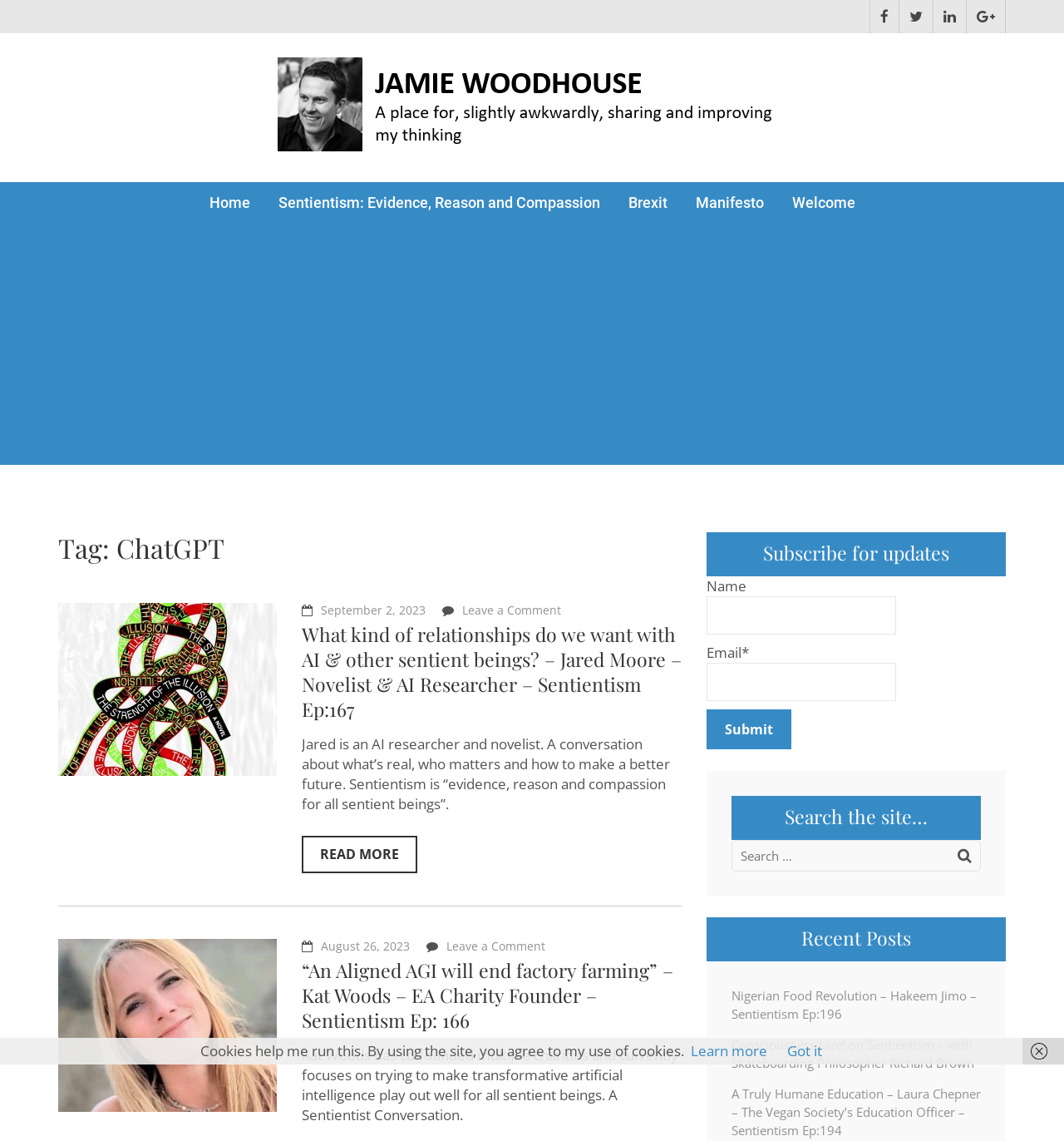Determine the bounding box for the described UI element: "parent_node: Name name="submit" value="Submit"".

[0.664, 0.622, 0.744, 0.657]